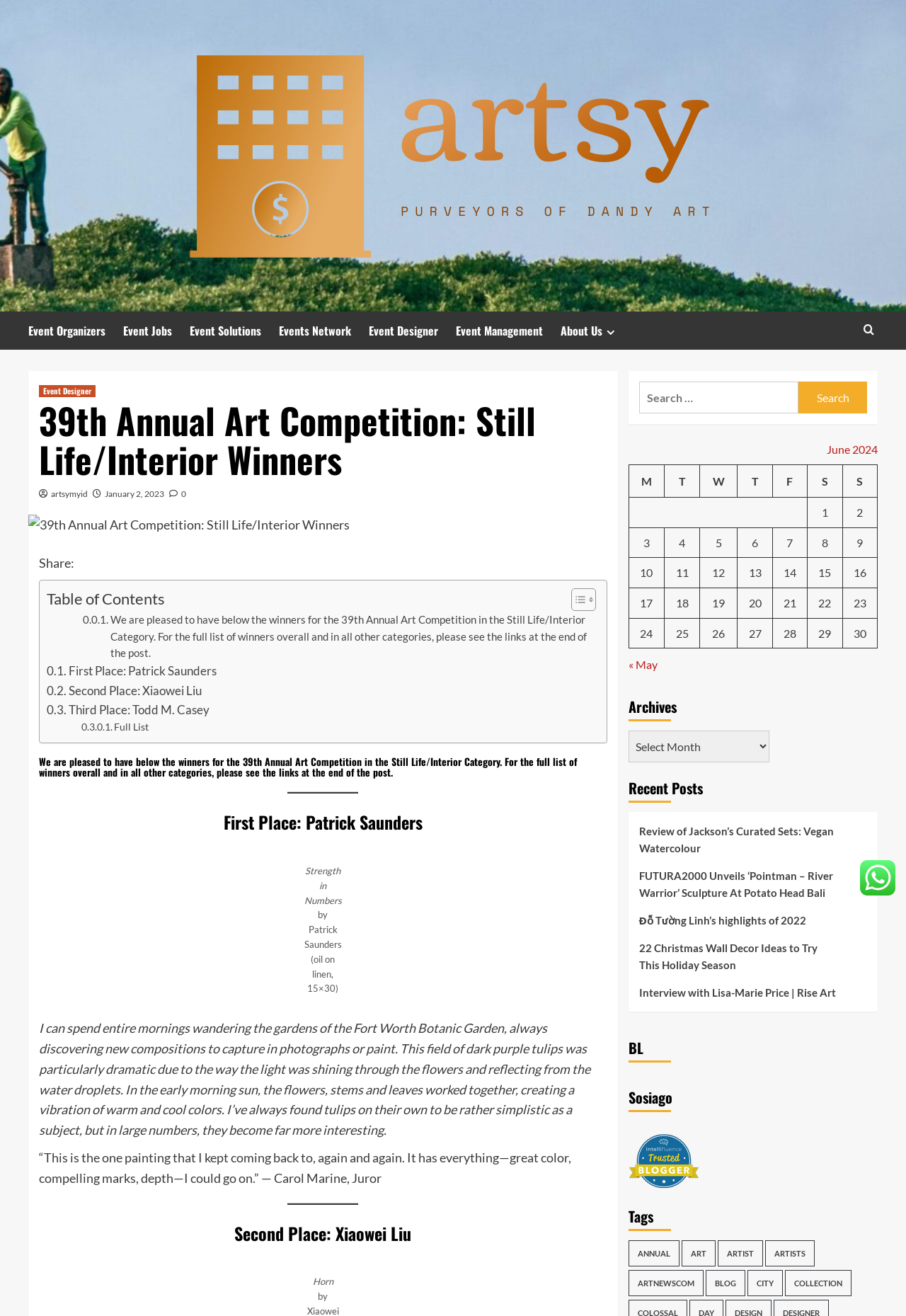Please reply with a single word or brief phrase to the question: 
What is the name of the artwork that won second place?

Horn